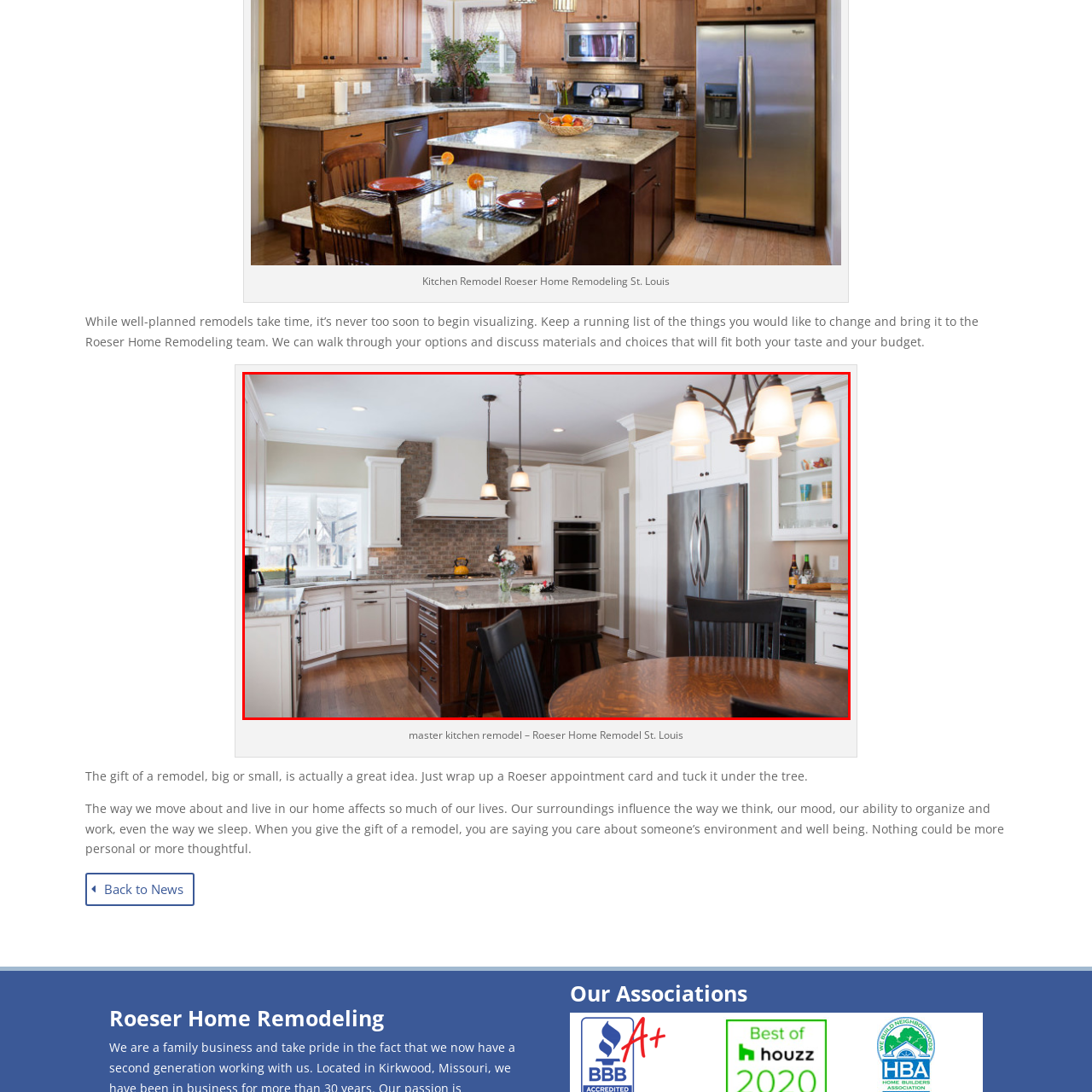Inspect the part framed by the grey rectangle, What type of material is the backsplash made of? 
Reply with a single word or phrase.

Textured stone